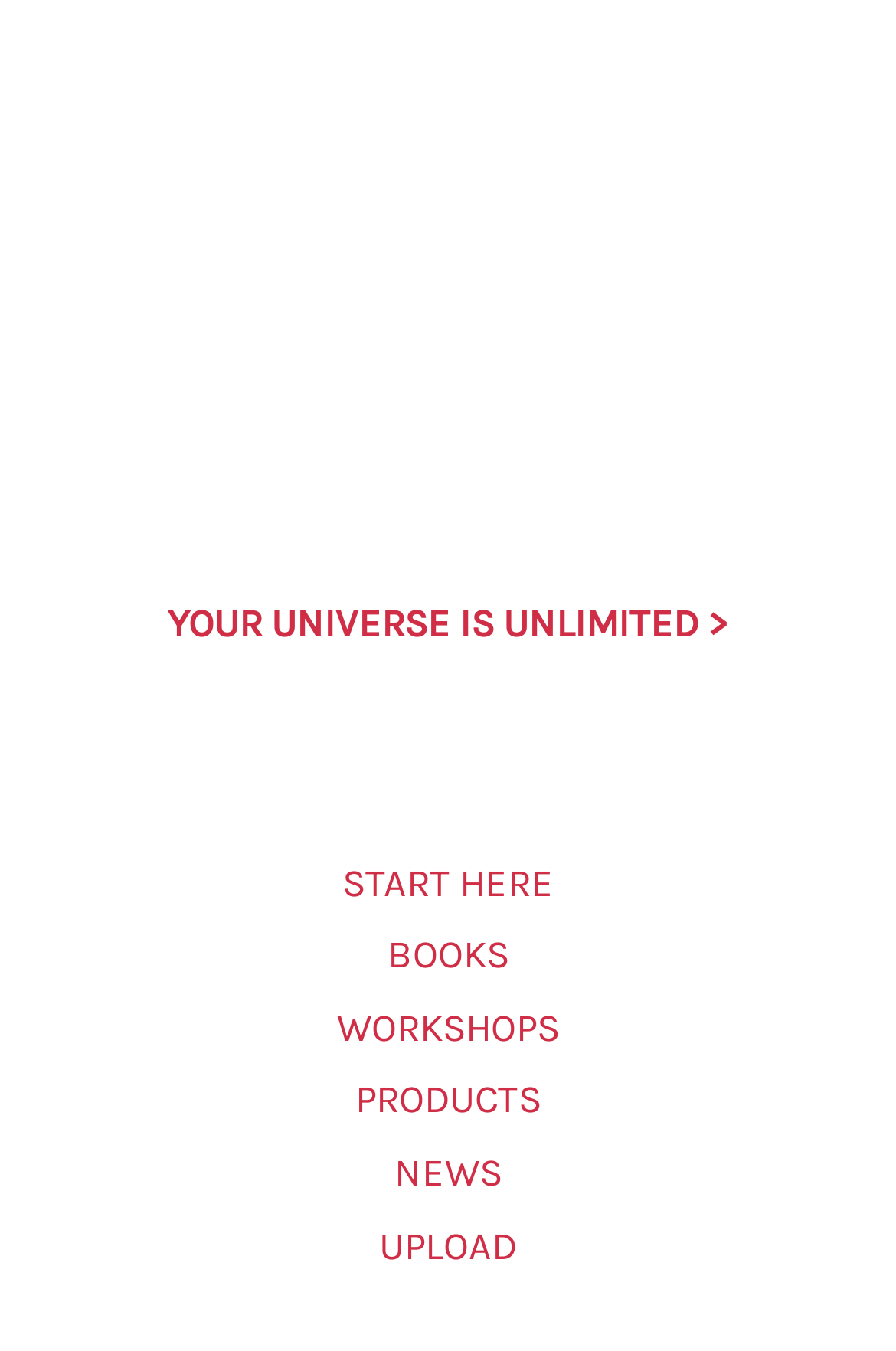Use one word or a short phrase to answer the question provided: 
How many elements are in the root element?

2